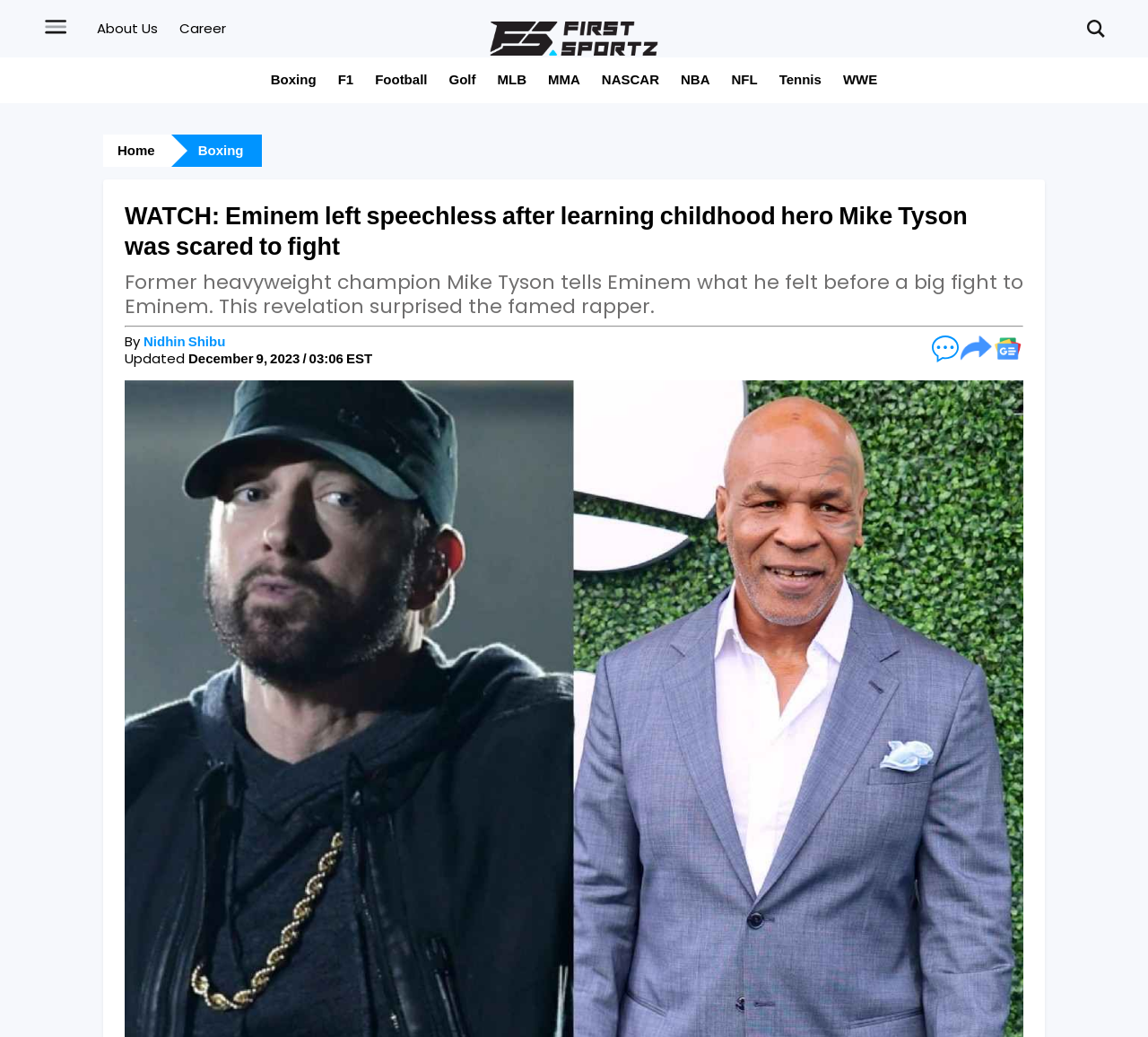Using the information in the image, give a detailed answer to the following question: What is the sport associated with Mike Tyson?

The article mentions Mike Tyson as a former heavyweight champion, which implies that he is associated with the sport of boxing.